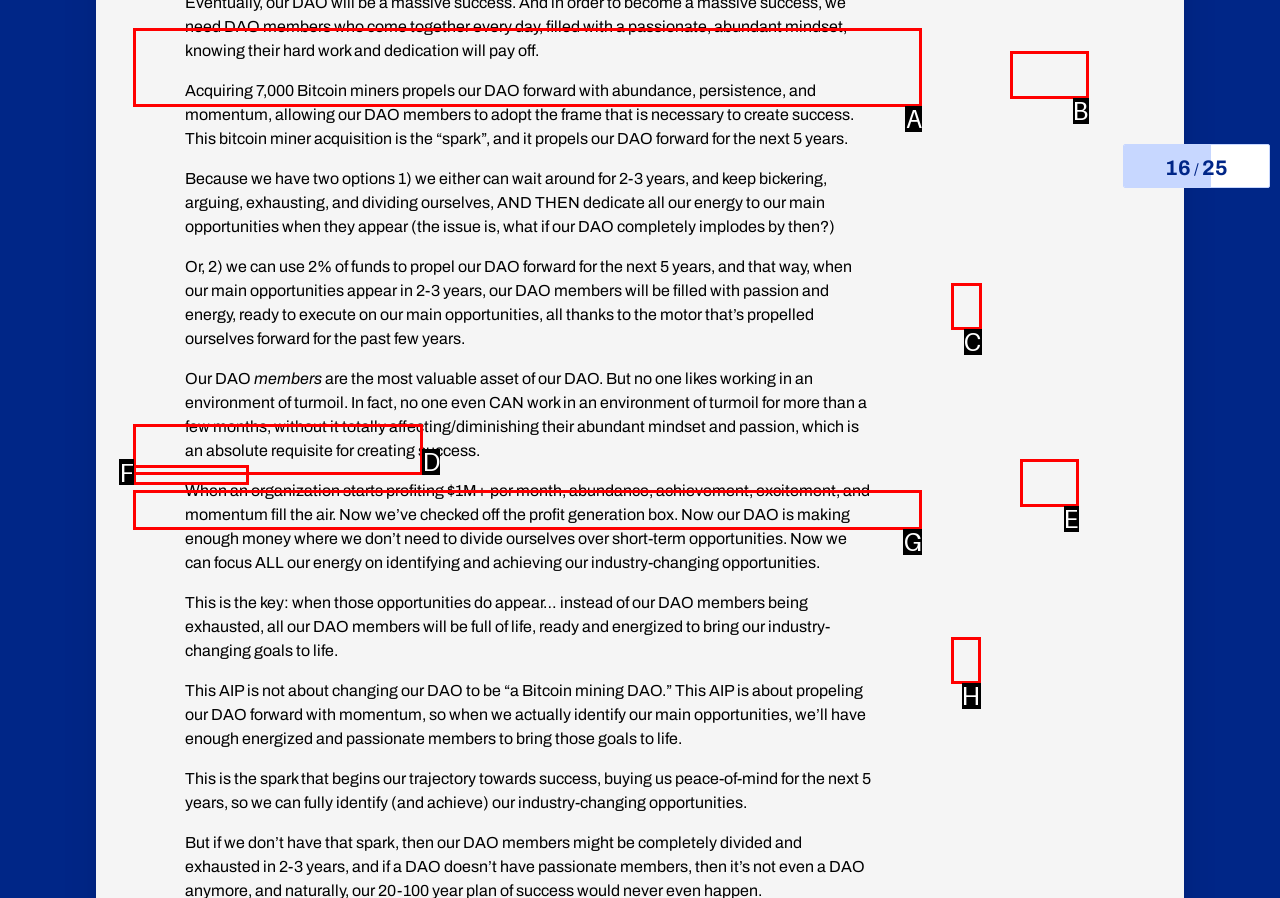Identify the correct letter of the UI element to click for this task: Check the topic with 45 replies
Respond with the letter from the listed options.

H